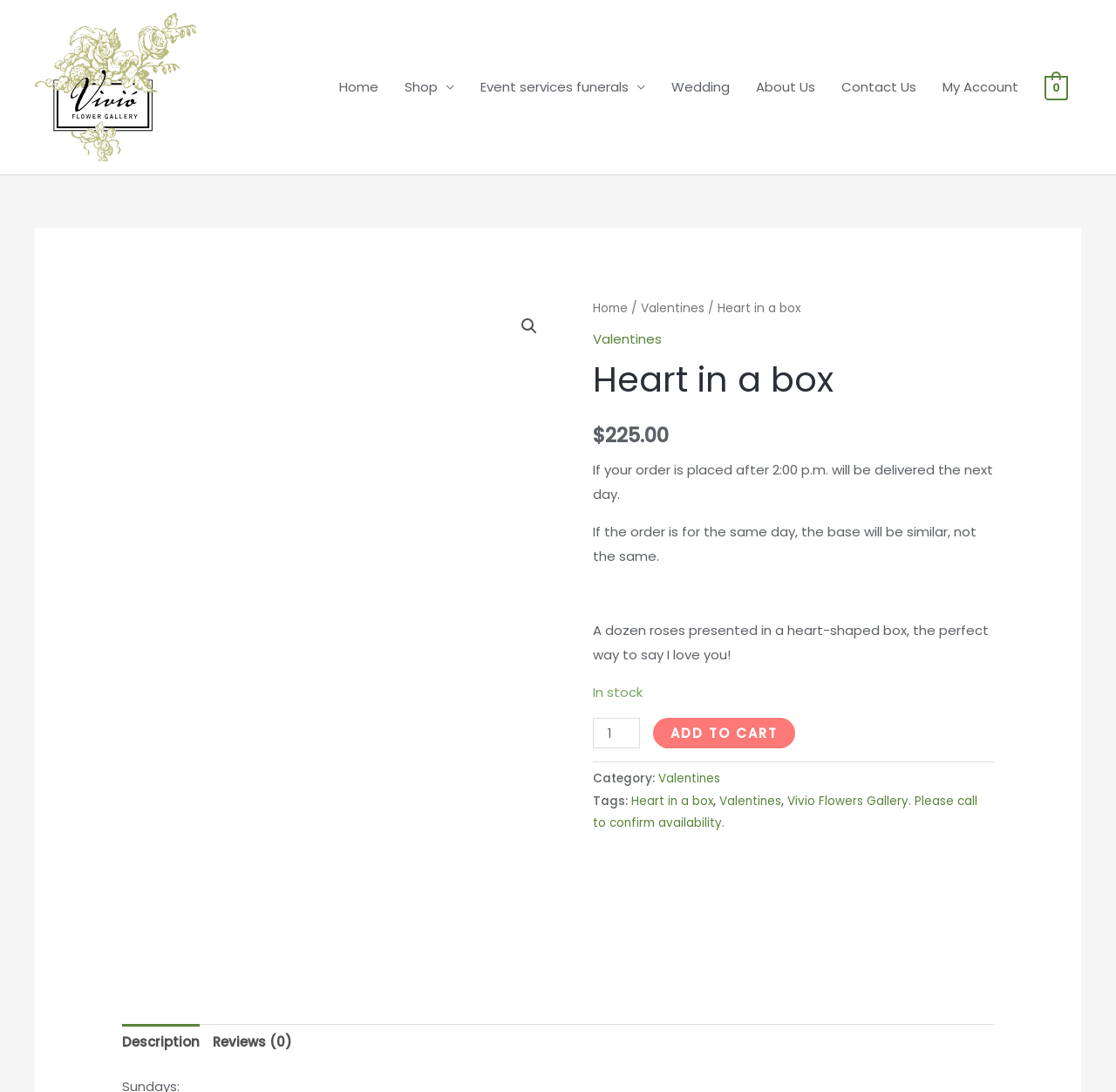Generate an in-depth caption that captures all aspects of the webpage.

The webpage is about a product called "Heart in a box" which appears to be a gift item, possibly a bouquet of flowers. At the top left, there is a small link, and next to it, a navigation menu with several links, including "Home", "Shop", "Event services funerals", "Wedding", "About Us", "Contact Us", and "My Account". 

On the top right, there is a link to view a shopping cart, which is currently empty. Below the navigation menu, there is a search icon and a figure element containing an image, which is likely the product image. 

Below the image, there are several links and text elements, including a breadcrumb trail showing the current page's location, a heading with the product name, and a price of $225.00. There are also several paragraphs of text describing the product, including information about delivery and the product's features.

To the right of the product description, there is a section with a quantity selector and an "ADD TO CART" button. Below this, there are sections displaying the product's category and tags, as well as a link to a gallery. 

At the bottom of the page, there is a tab list with two tabs, "Description" and "Reviews (0)", which likely contain more information about the product and customer reviews, respectively.